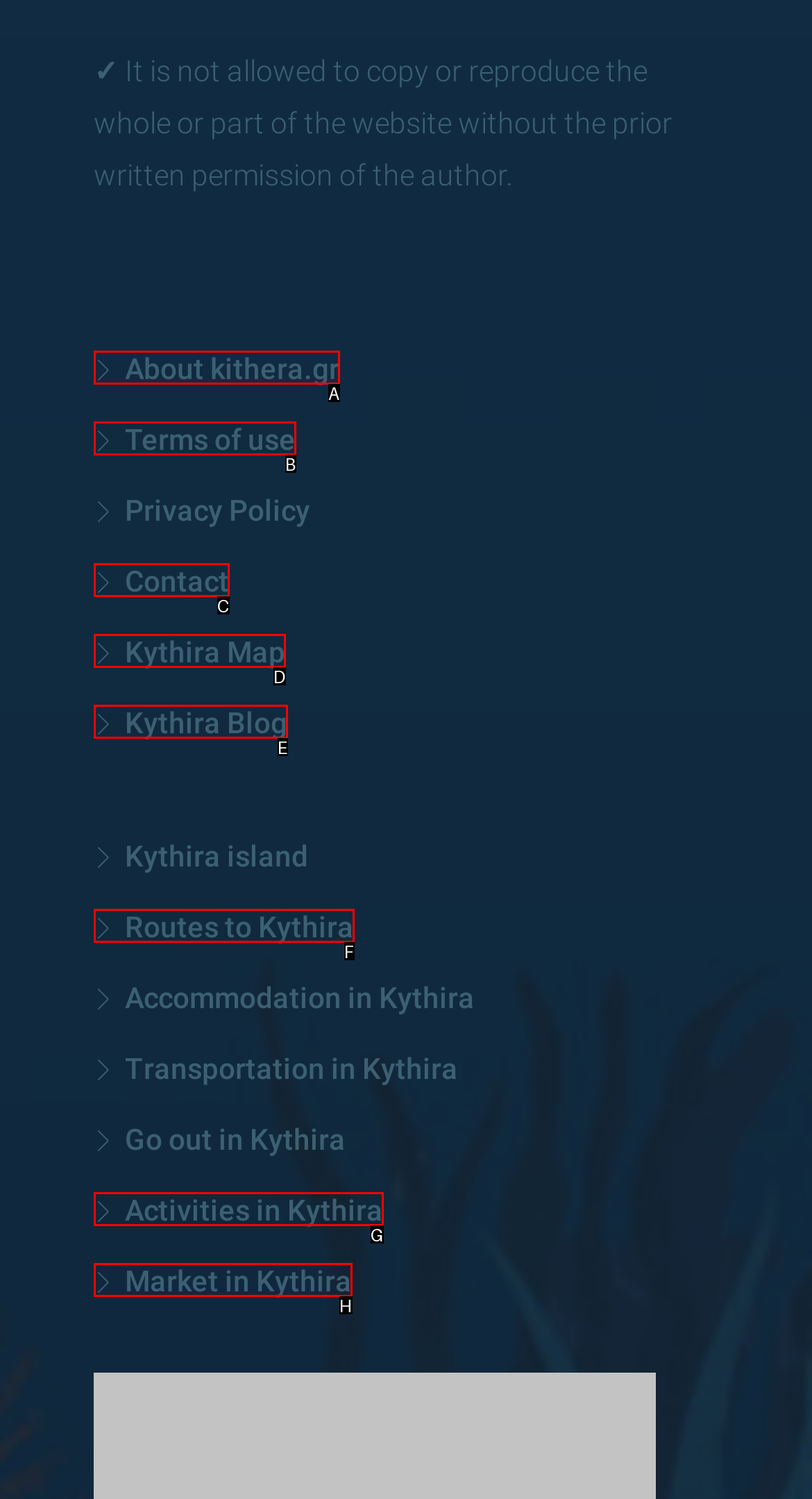Select the HTML element that corresponds to the description: Contact
Reply with the letter of the correct option from the given choices.

C